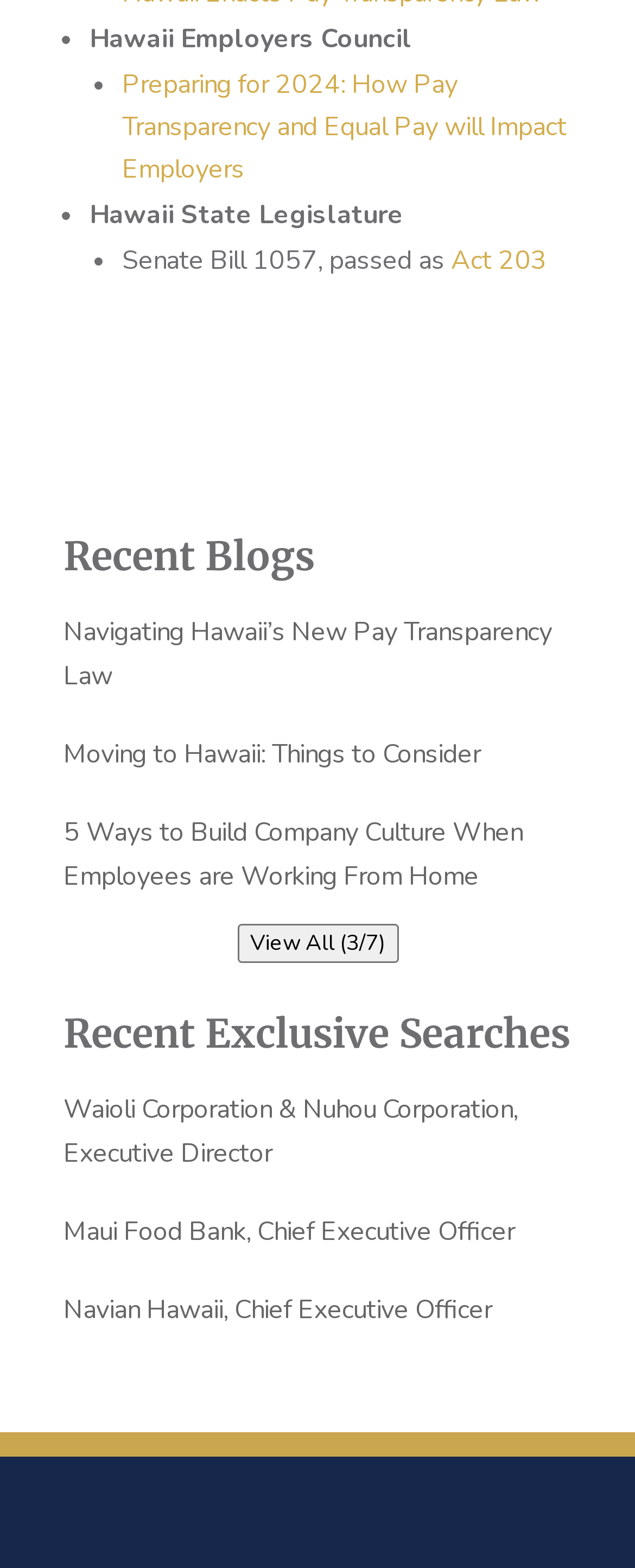Please identify the bounding box coordinates of the element's region that I should click in order to complete the following instruction: "go to India page". The bounding box coordinates consist of four float numbers between 0 and 1, i.e., [left, top, right, bottom].

None